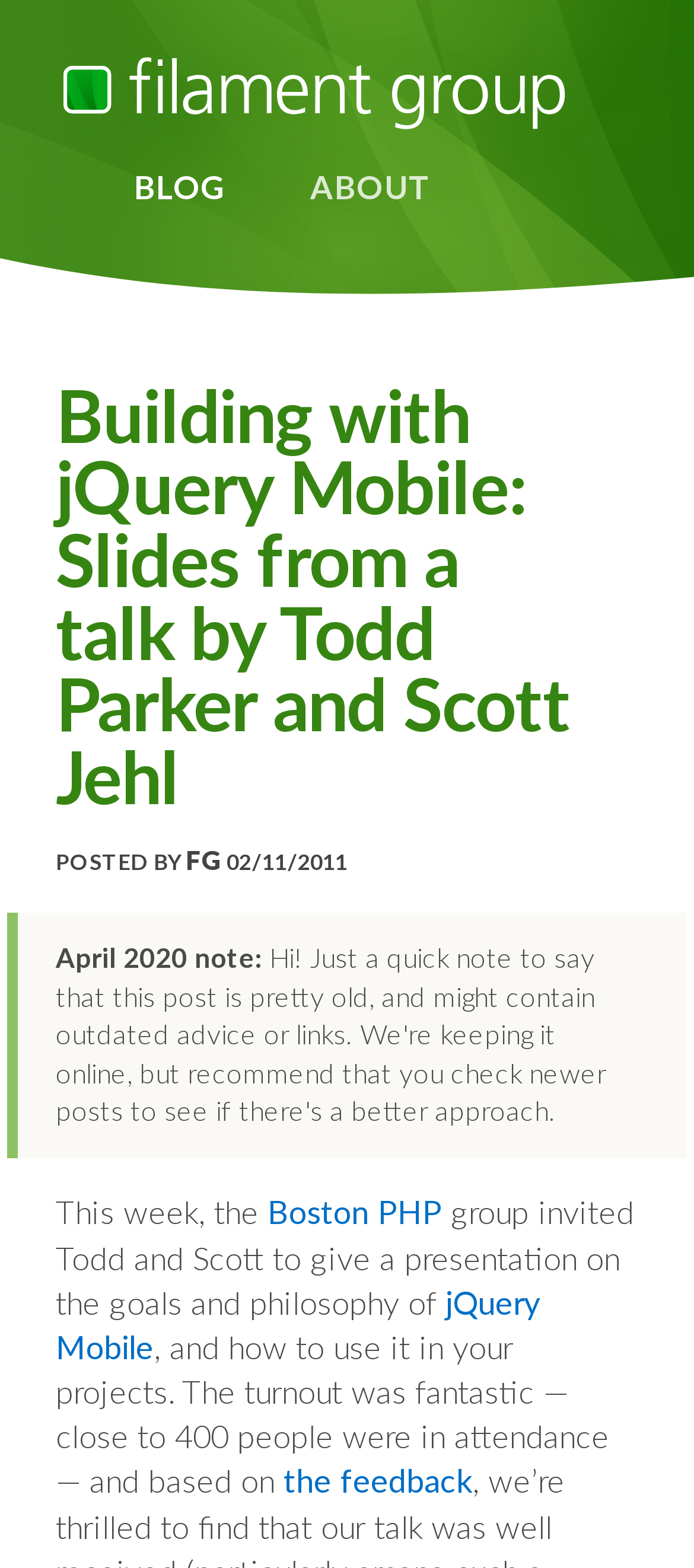How many people attended the presentation?
Answer the question in as much detail as possible.

I found the attendance number by reading the text in the main content area, where I saw a sentence mentioning 'The turnout was fantastic — close to 400 people were in attendance'.